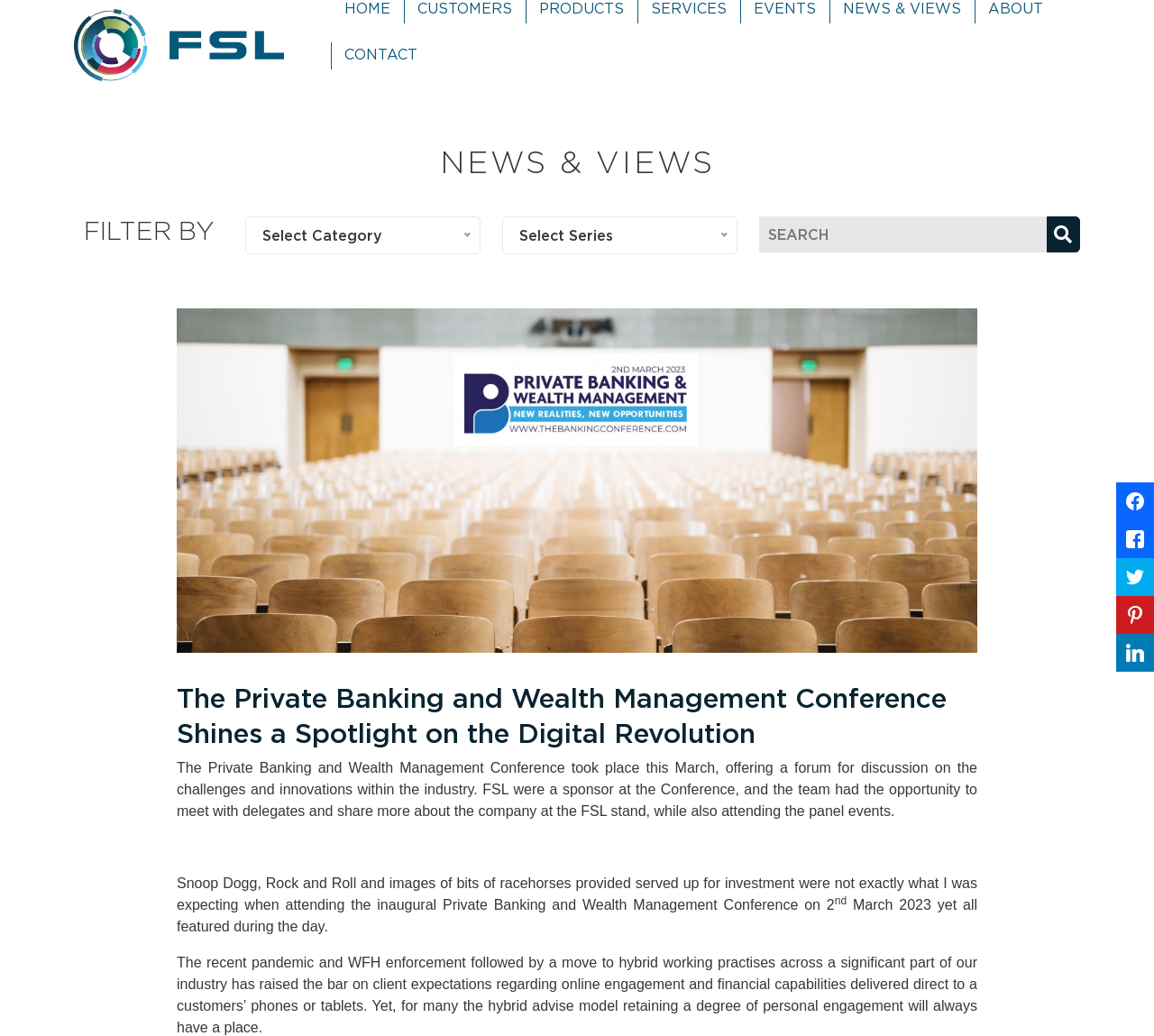Please provide a one-word or phrase answer to the question: 
What is the name of the company that sponsored the conference?

Financial Software Ltd.